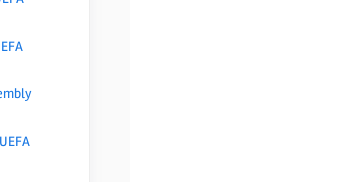Is the text structured?
Refer to the image and give a detailed response to the question.

The presence of multiple lines of text suggests a well-structured navigational element, which is likely a list or menu, allowing users to access different sections related to a subject on the website.